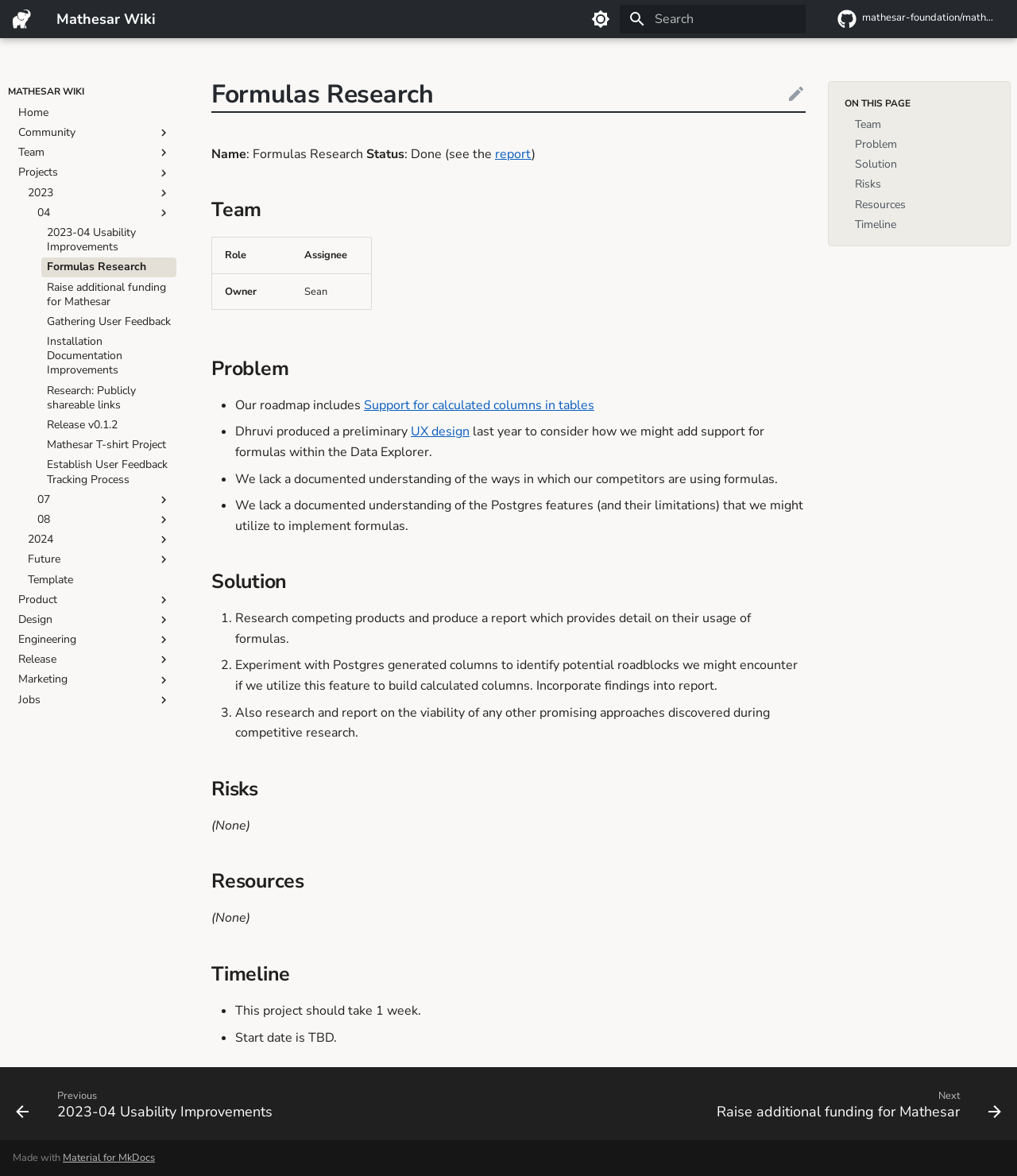Give a full account of the webpage's elements and their arrangement.

The webpage is titled "Formulas Research - Mathesar Wiki" and appears to be a project page within the Mathesar Wiki platform. At the top, there is a navigation header with a logo, a link to switch to dark mode, and a search bar. Below the header, there is a main content area divided into two sections.

On the left side, there is a navigation menu with links to various sections, including "Home", "Community", "Team", "Projects", "Product", "Design", "Engineering", "Release", "Marketing", and "Jobs". The "Projects" section is expanded, showing a list of sub-projects with links to their respective pages.

On the right side, there is a main article area with a heading "Formulas Research" and a link to edit the page. The article content is divided into sections, including "Team", "Problem", and "Solution", each with its own heading and content. The "Team" section has a table with columns for "Role" and "Assignee", listing the project owner as "Sean".

At the bottom of the page, there is a navigation menu with links to specific sections within the article, including "Team", "Problem", "Solution", "Risks", "Resources", and "Timeline".